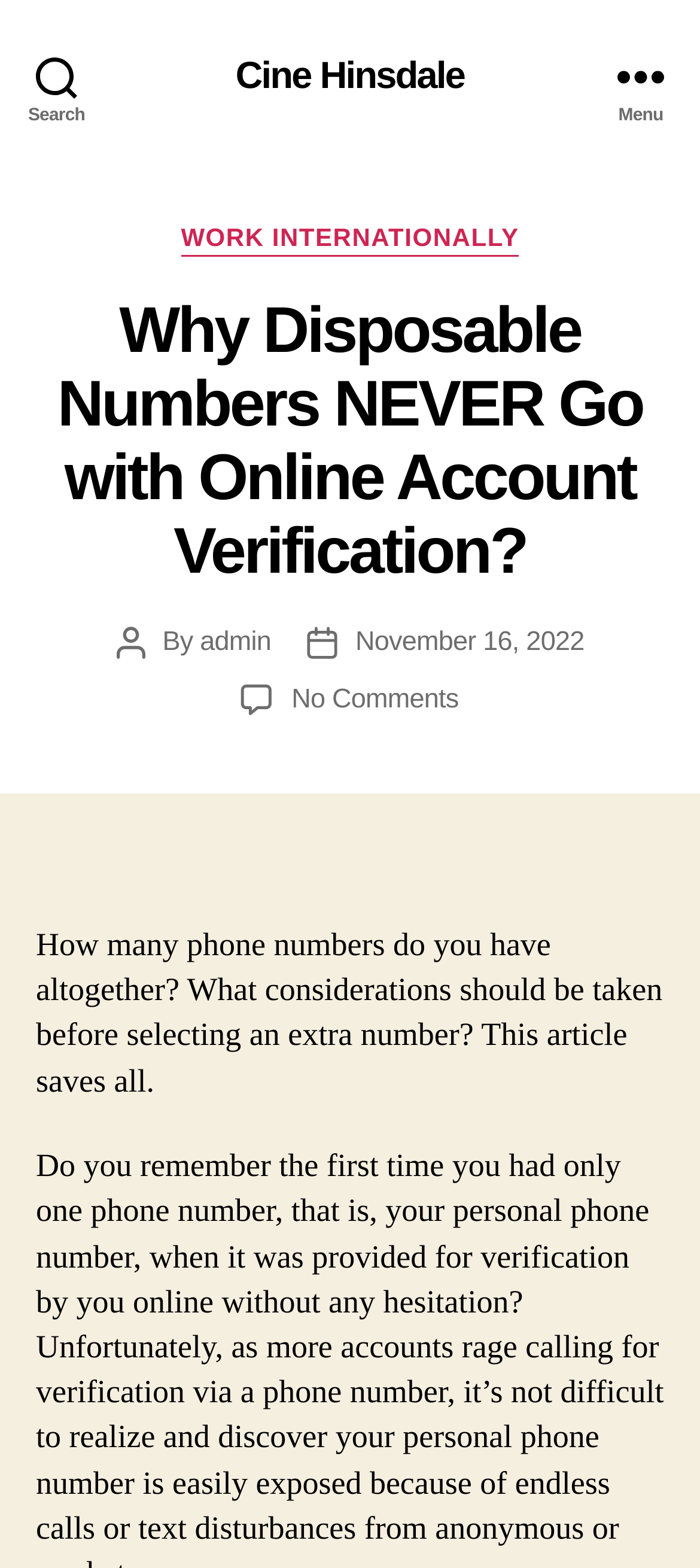Highlight the bounding box coordinates of the element that should be clicked to carry out the following instruction: "Read the article about online account verification". The coordinates must be given as four float numbers ranging from 0 to 1, i.e., [left, top, right, bottom].

[0.051, 0.591, 0.946, 0.7]